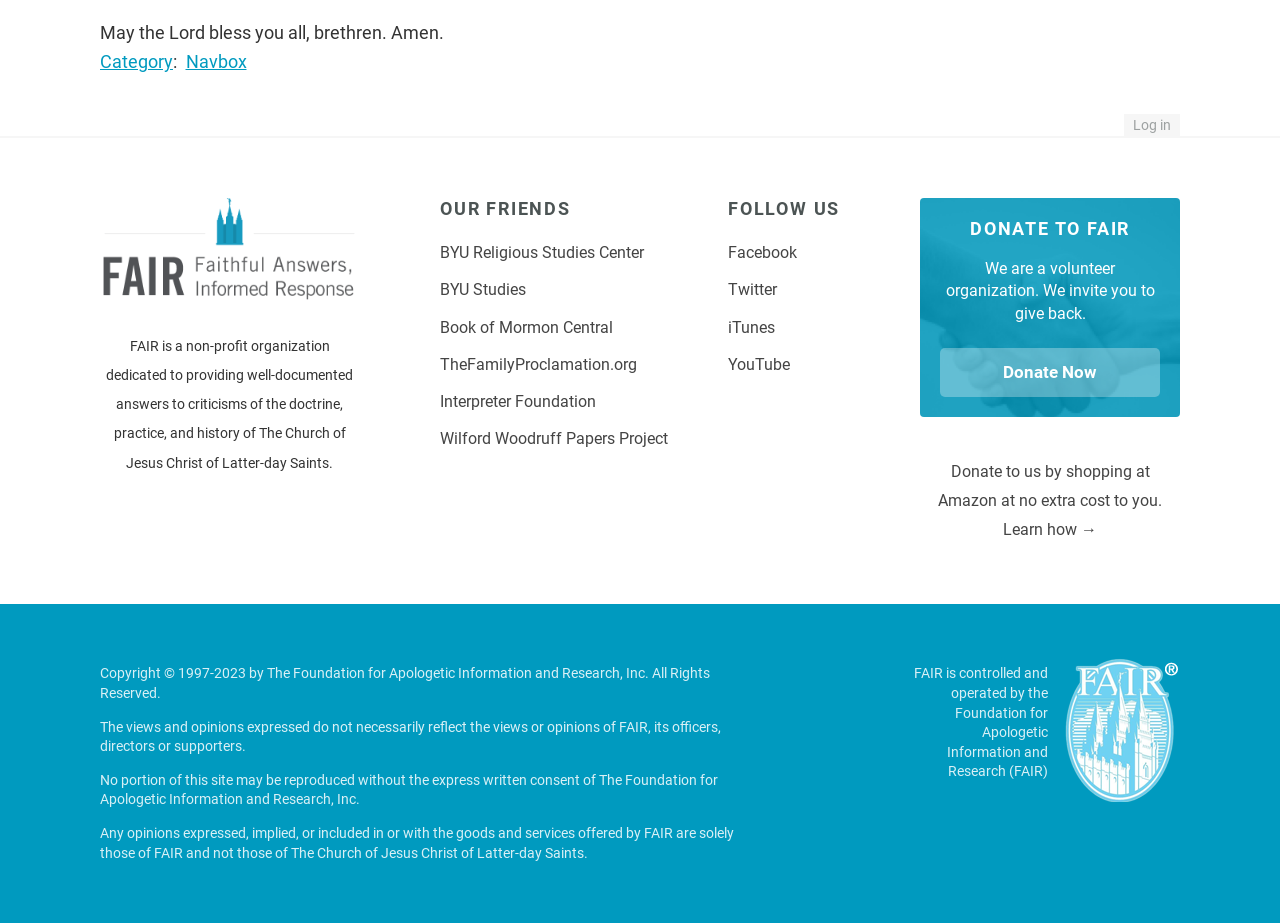Identify the bounding box of the UI component described as: "Donate Now".

[0.734, 0.377, 0.906, 0.43]